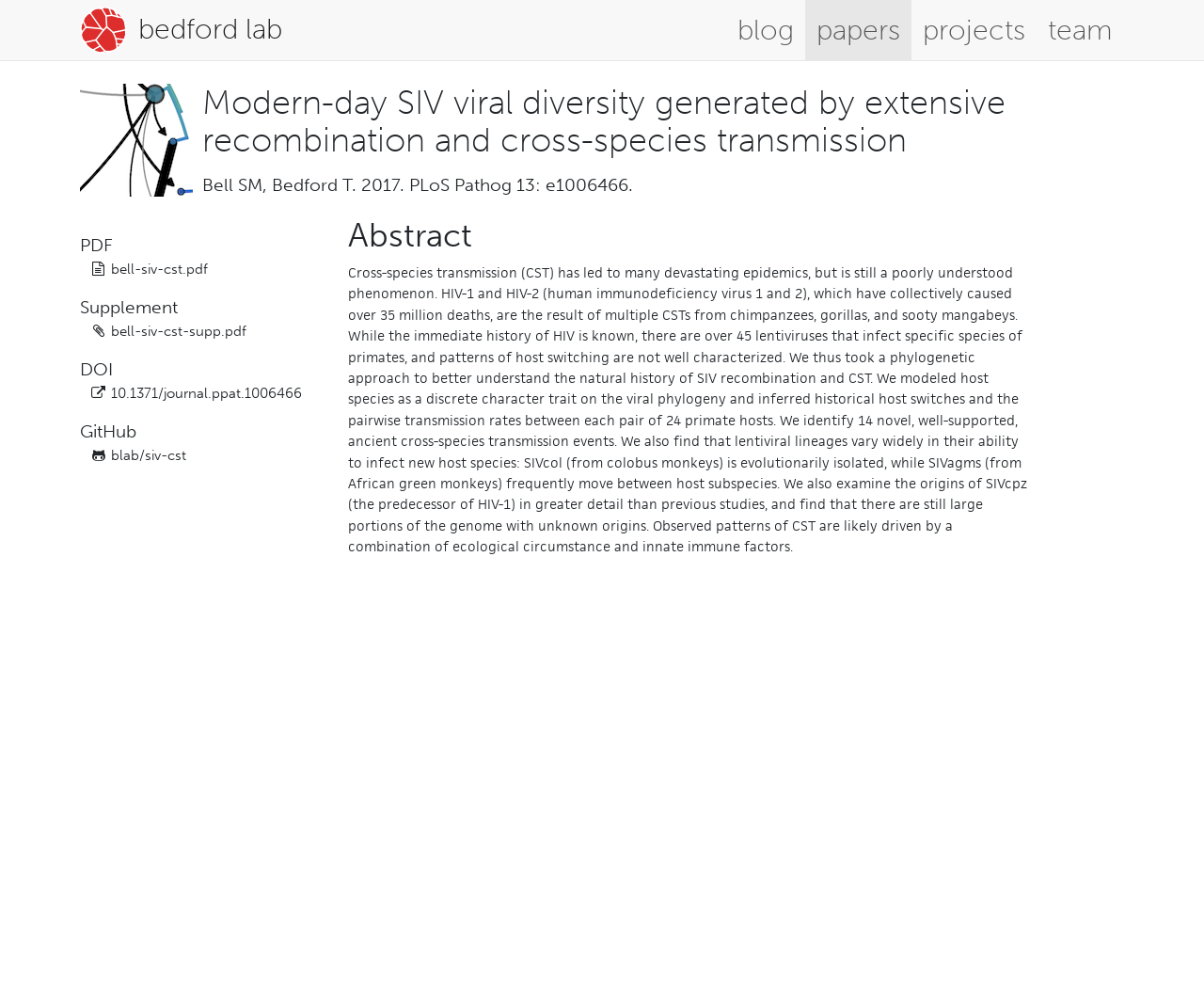Find the bounding box coordinates of the area to click in order to follow the instruction: "go to blog".

[0.612, 0.013, 0.659, 0.047]